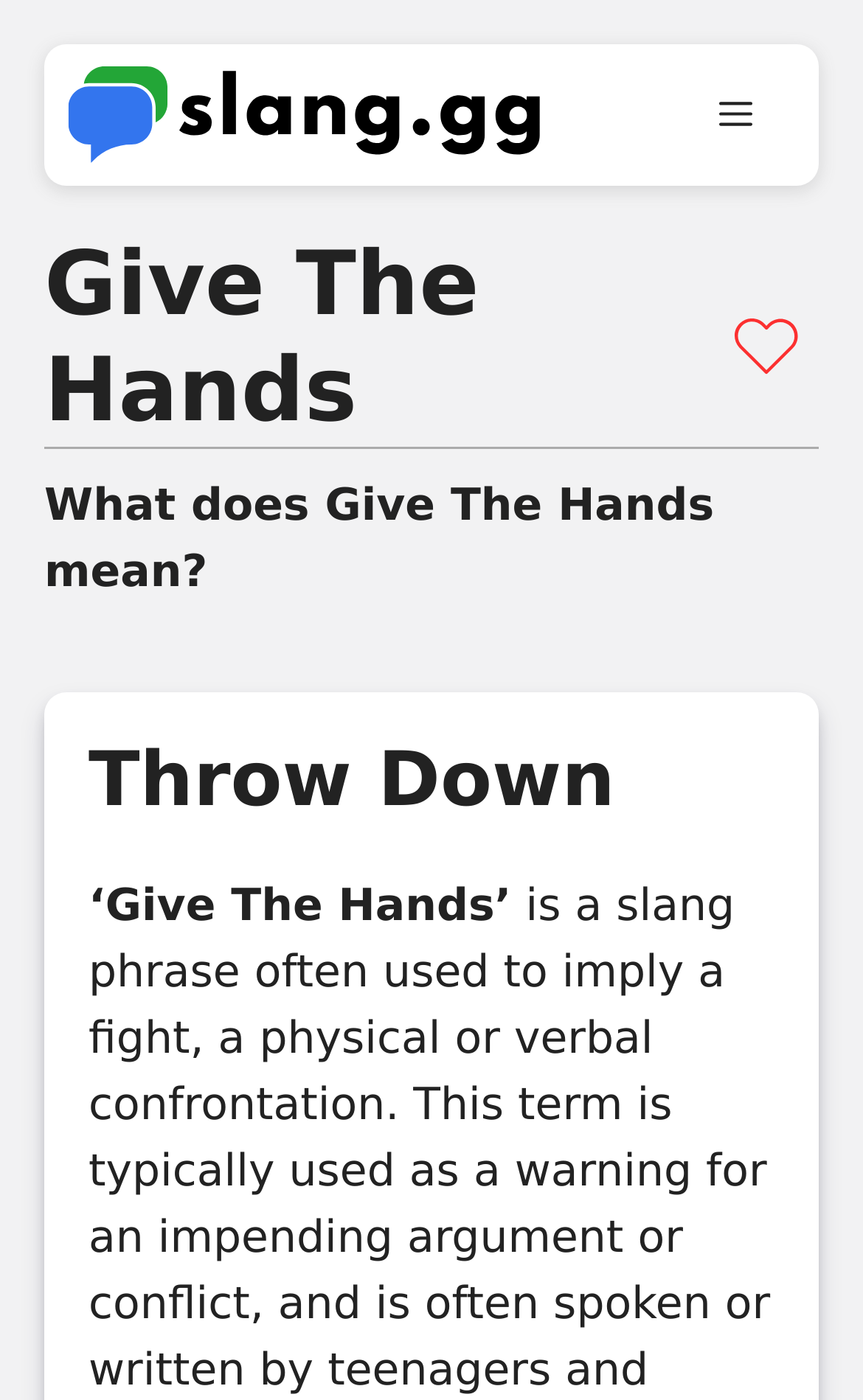Determine the title of the webpage and give its text content.

Give The Hands